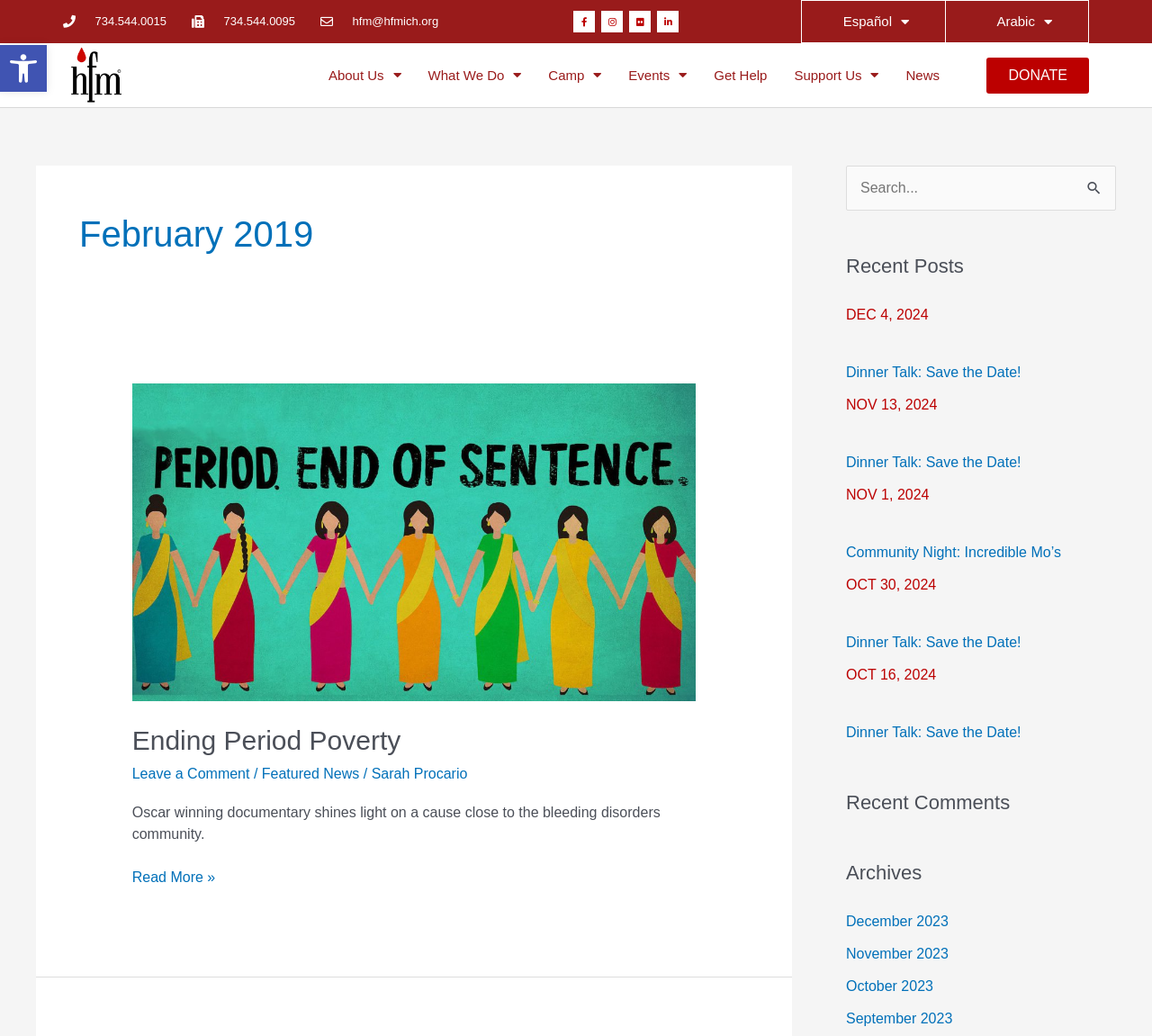Locate the bounding box coordinates of the clickable region to complete the following instruction: "Send an email."

[0.278, 0.01, 0.381, 0.031]